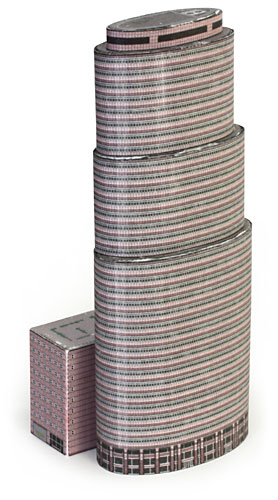Provide a short answer to the following question with just one word or phrase: What is the height of the paper model?

2.75 inches